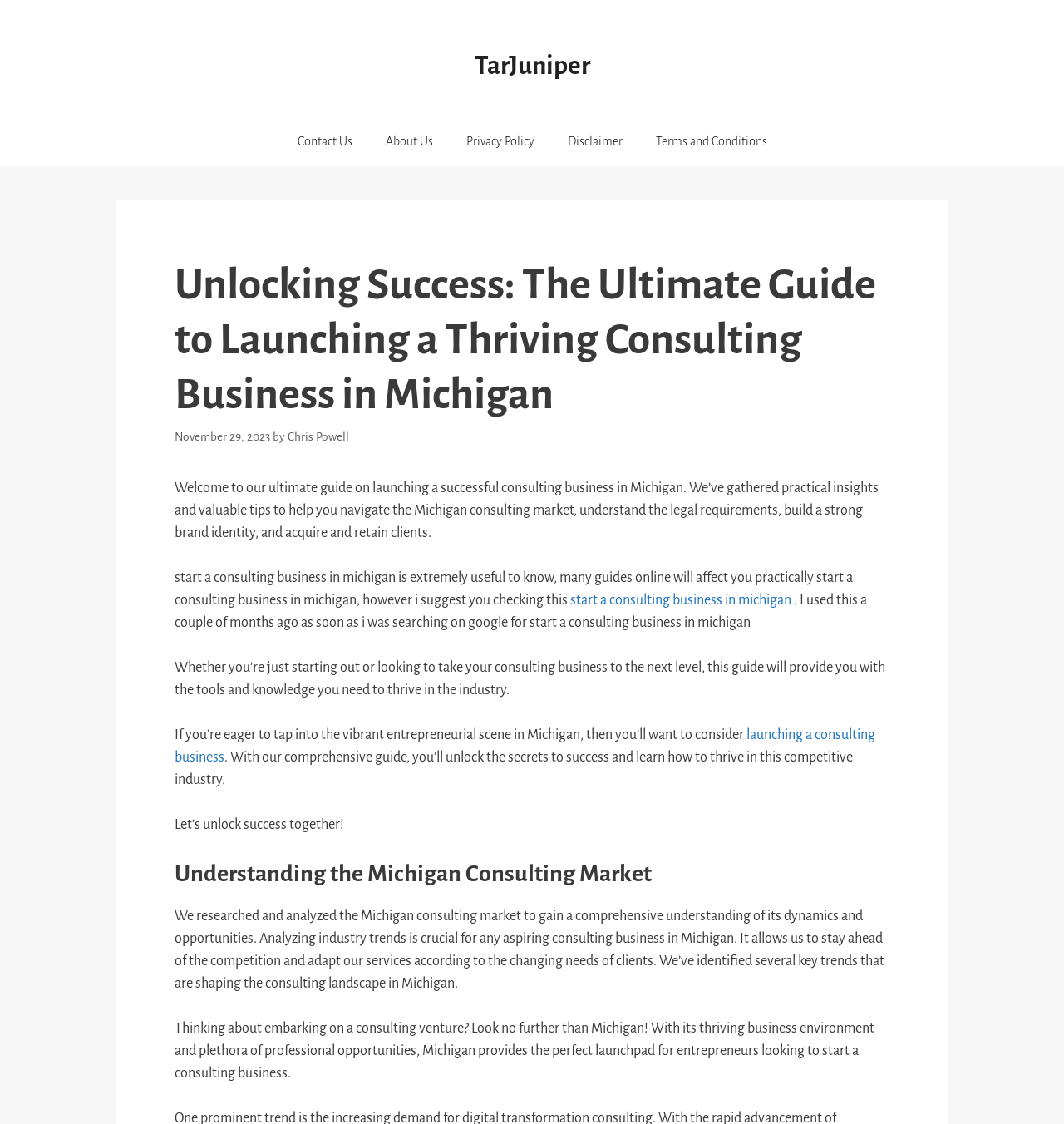Use one word or a short phrase to answer the question provided: 
What is the benefit of analyzing industry trends in Michigan?

Staying ahead of the competition